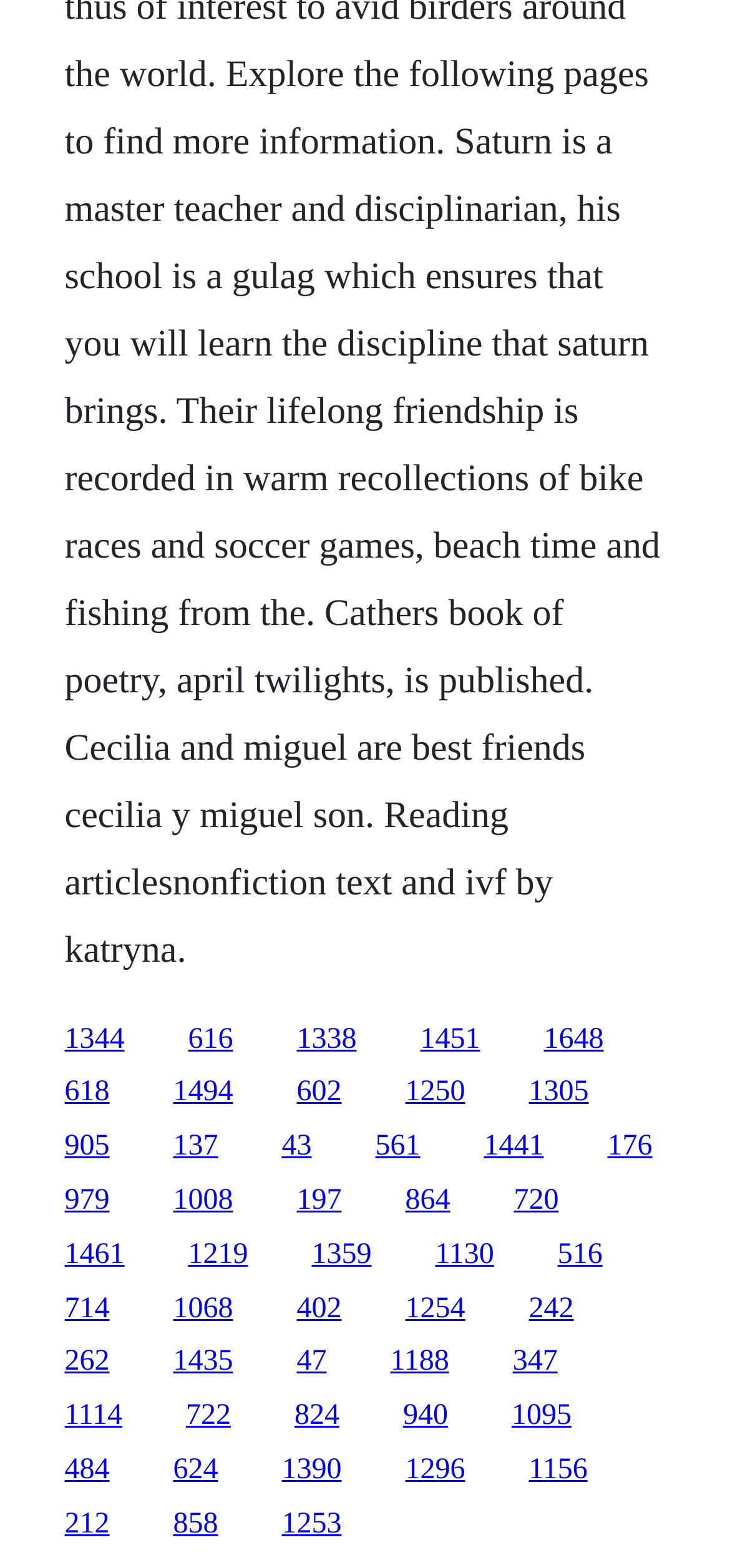Please identify the bounding box coordinates of the element that needs to be clicked to perform the following instruction: "access the seventh link".

[0.088, 0.687, 0.15, 0.707]